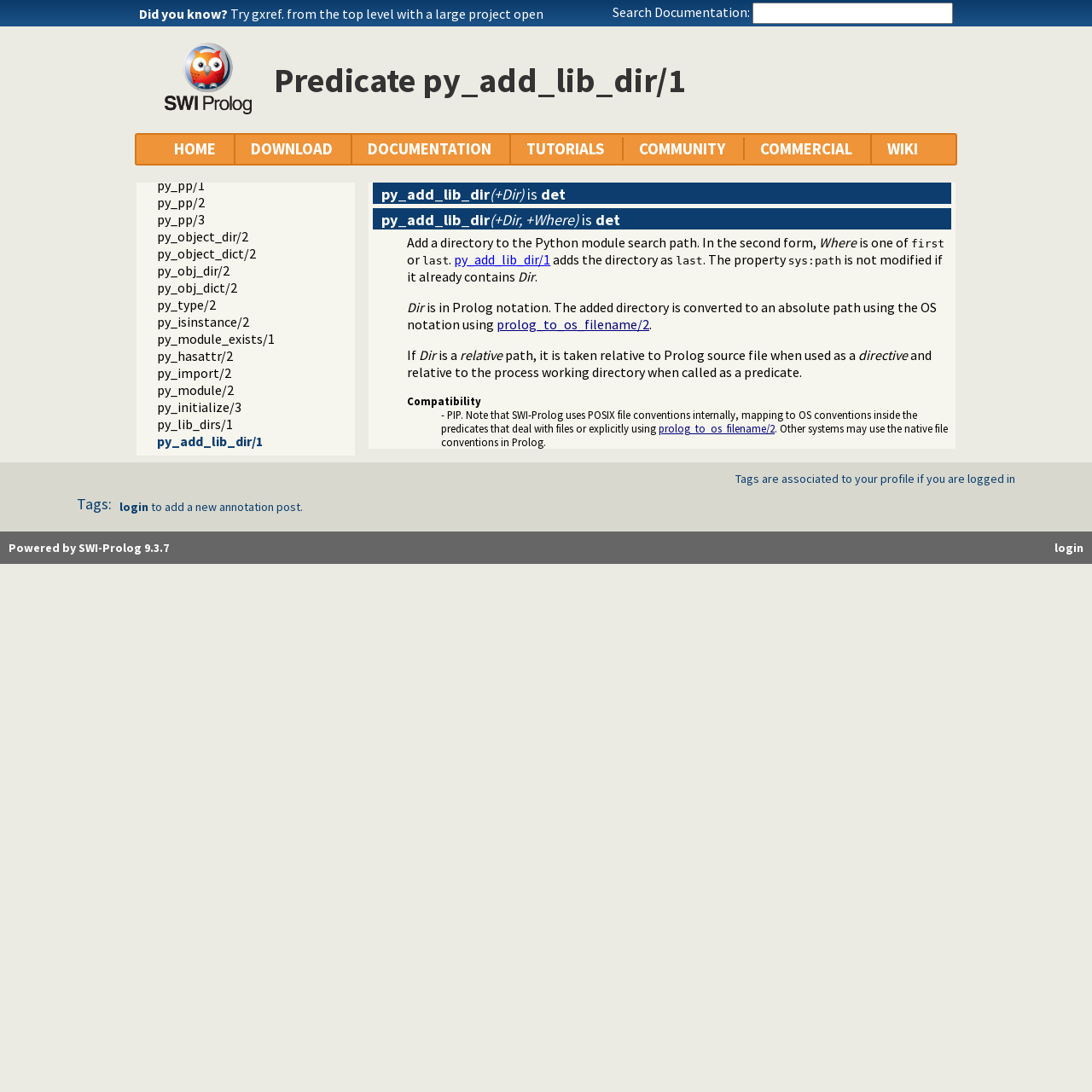Determine the bounding box coordinates of the section to be clicked to follow the instruction: "Click py_add_lib_dir/1". The coordinates should be given as four float numbers between 0 and 1, formatted as [left, top, right, bottom].

[0.144, 0.396, 0.241, 0.412]